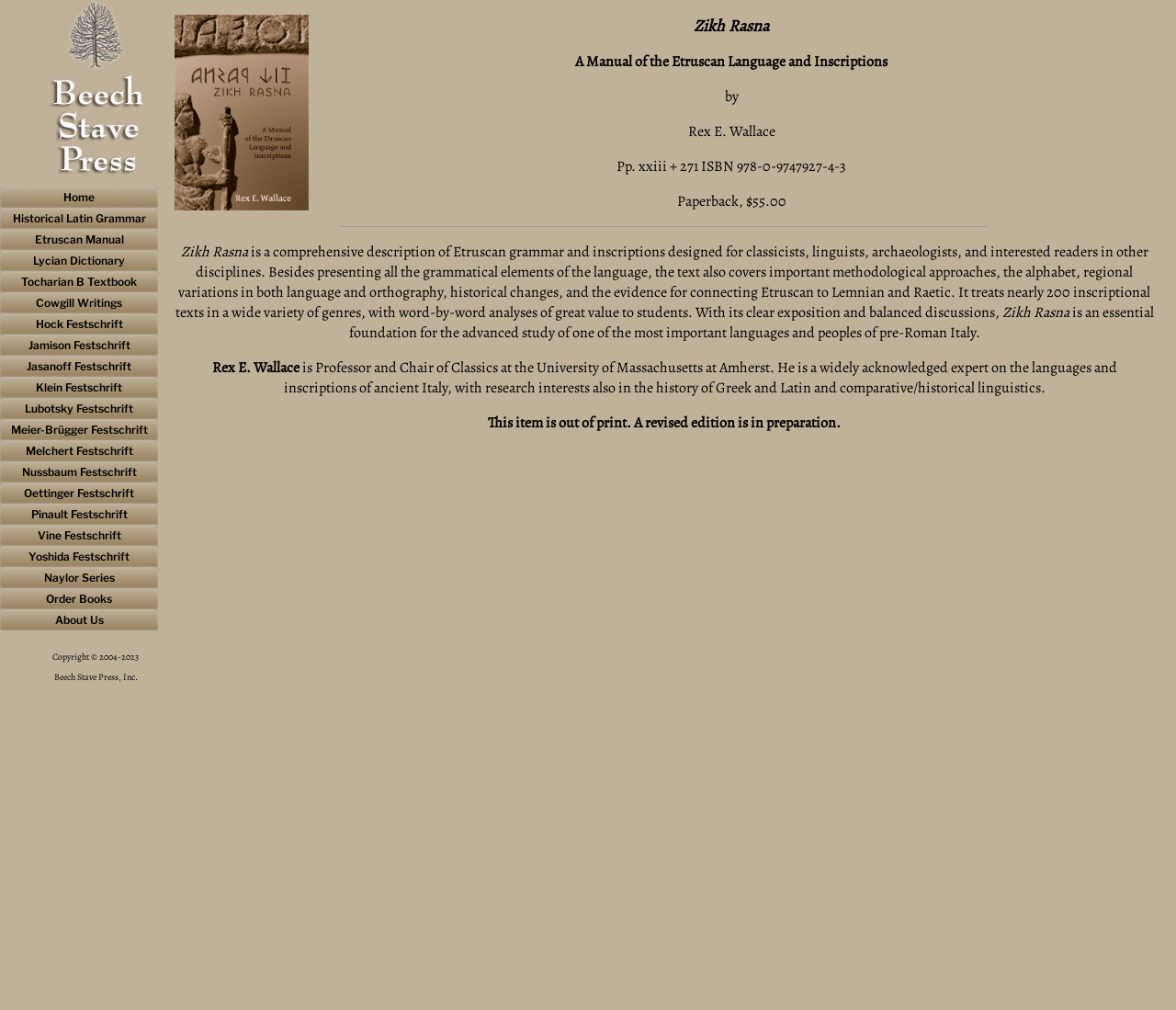Identify the bounding box coordinates of the region I need to click to complete this instruction: "Visit the Facebook page".

None